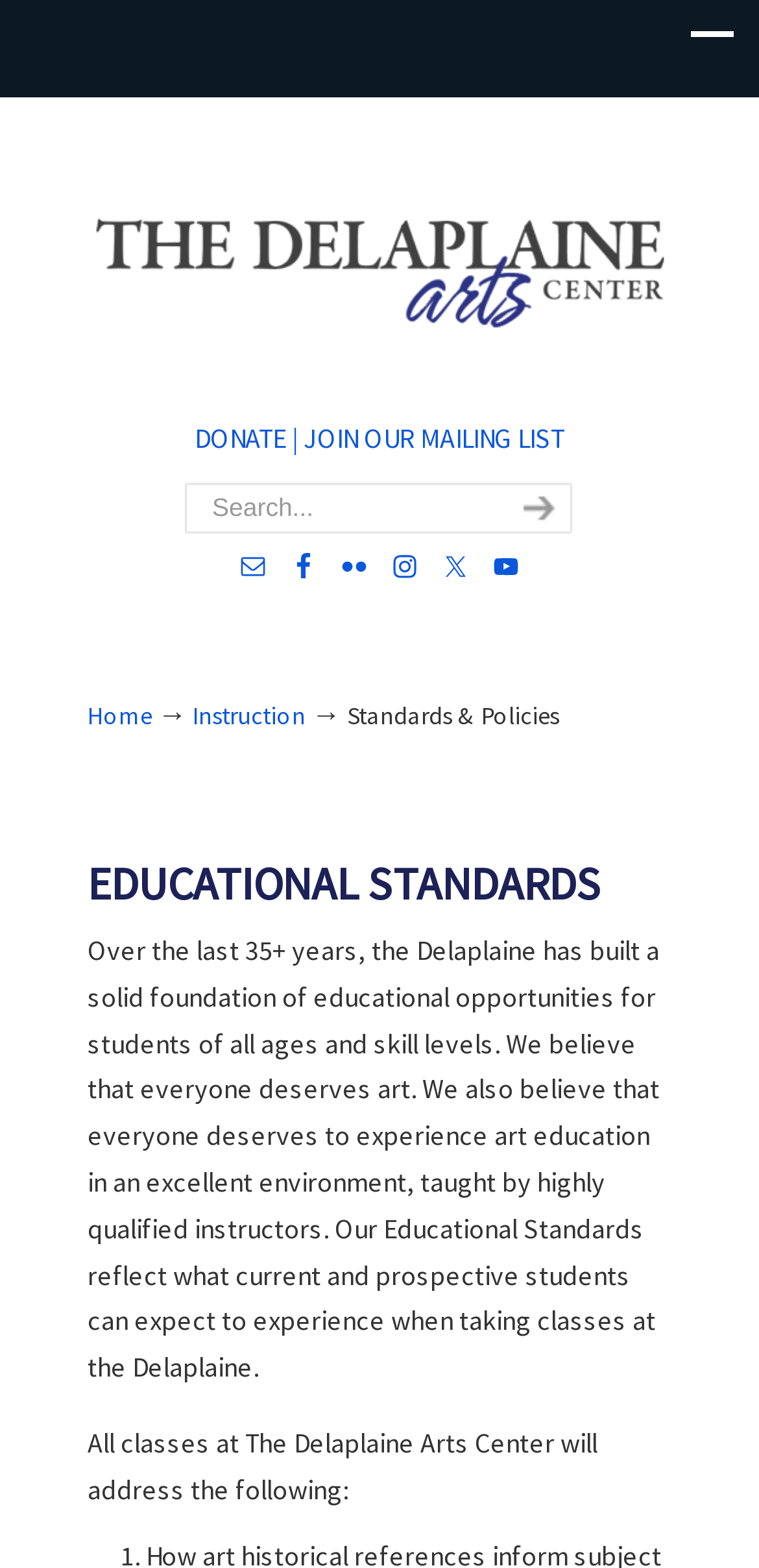Reply to the question with a single word or phrase:
What is the focus of the educational standards?

Art education